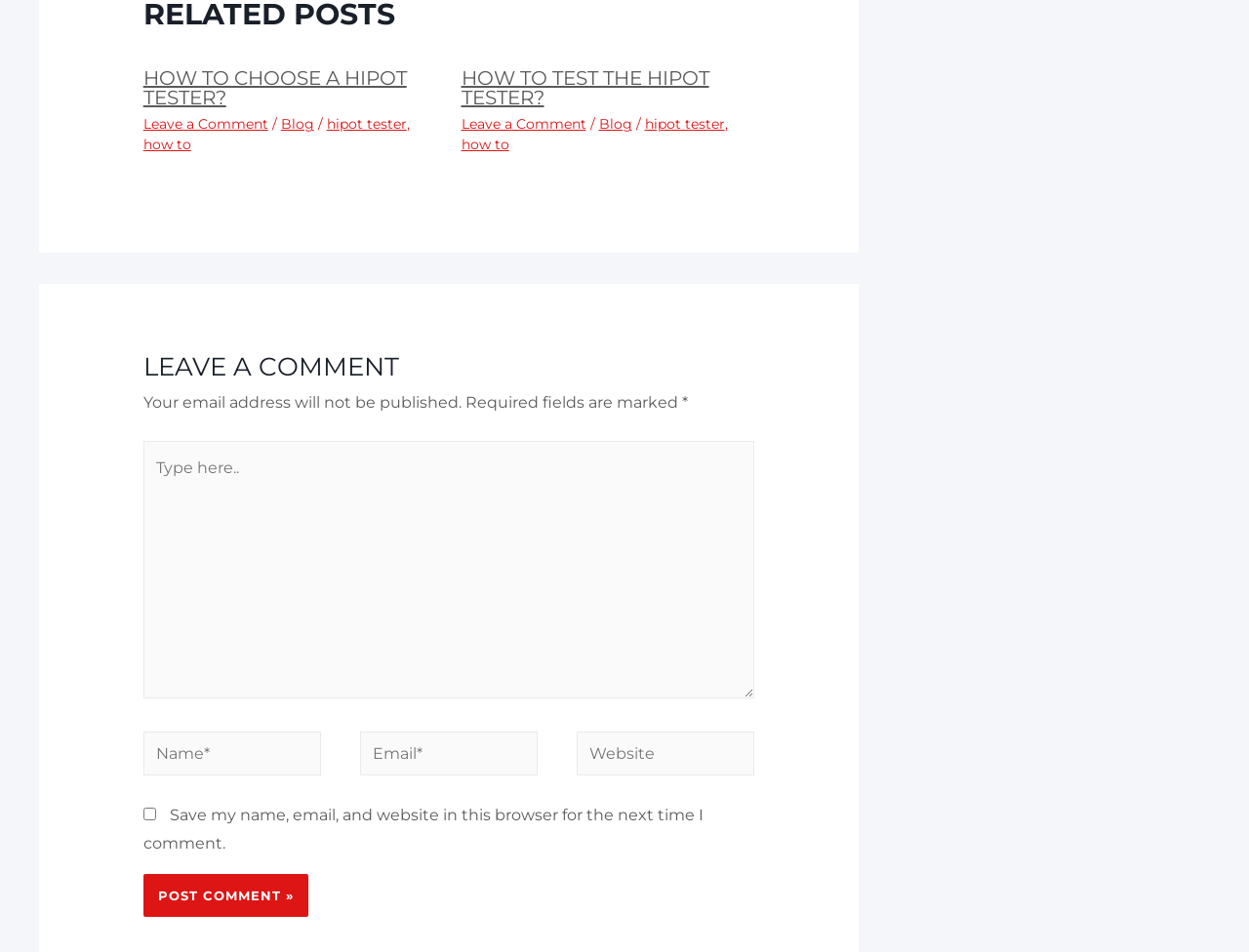Please identify the coordinates of the bounding box that should be clicked to fulfill this instruction: "Click on the 'hipot tester' link".

[0.261, 0.121, 0.326, 0.14]